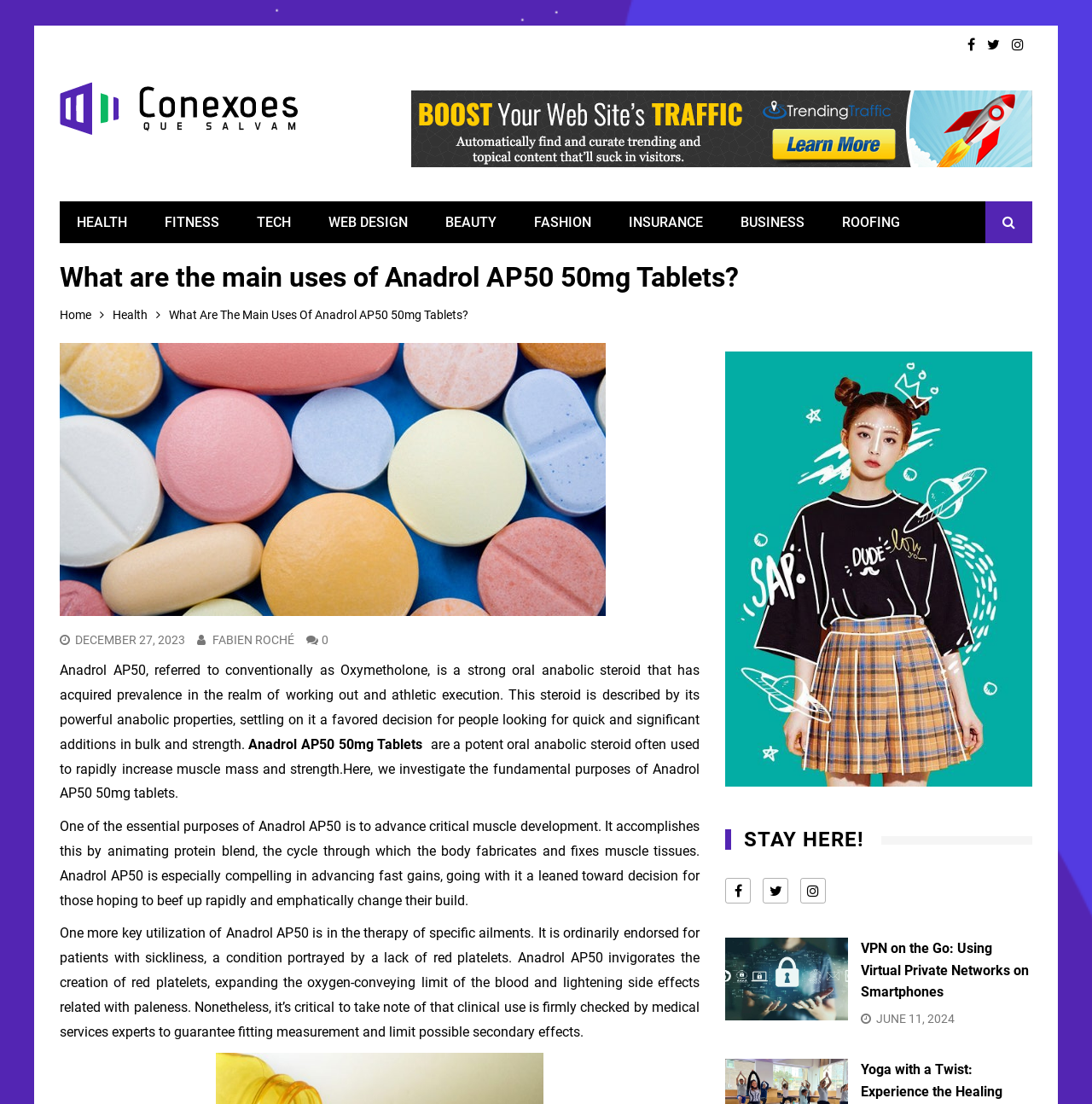Illustrate the webpage's structure and main components comprehensively.

This webpage is about Anadrol AP50, a strong oral anabolic steroid used in working out and athletic execution. At the top, there are several icons and links, including a logo for "Conexoes Que Salvam" with an image, and links to various categories like "HEALTH", "FITNESS", "TECH", and more. 

Below these links, there is a heading that reads "What are the main uses of Anadrol AP50 50mg Tablets?" followed by a navigation section with breadcrumbs, showing the path "Home > Health > What Are The Main Uses Of Anadrol AP50 50mg Tablets?".

The main content of the page is divided into sections. The first section describes Anadrol AP50, stating that it is a strong oral anabolic steroid that has gained popularity in the realm of working out and athletic execution. This section also includes an image.

The next section discusses the main uses of Anadrol AP50, including promoting critical muscle development and treating specific ailments like anemia. 

To the right of the main content, there is a section with a heading "STAY HERE!" and several links. Below this section, there is another article preview with a heading "VPN on the Go: Using Virtual Private Networks on Smartphones", accompanied by an image. This preview also includes a link to the full article.

At the bottom of the page, there are two date links, "DECEMBER 27, 2023" and "JUNE 11, 2024", which likely indicate the publication dates of the articles.